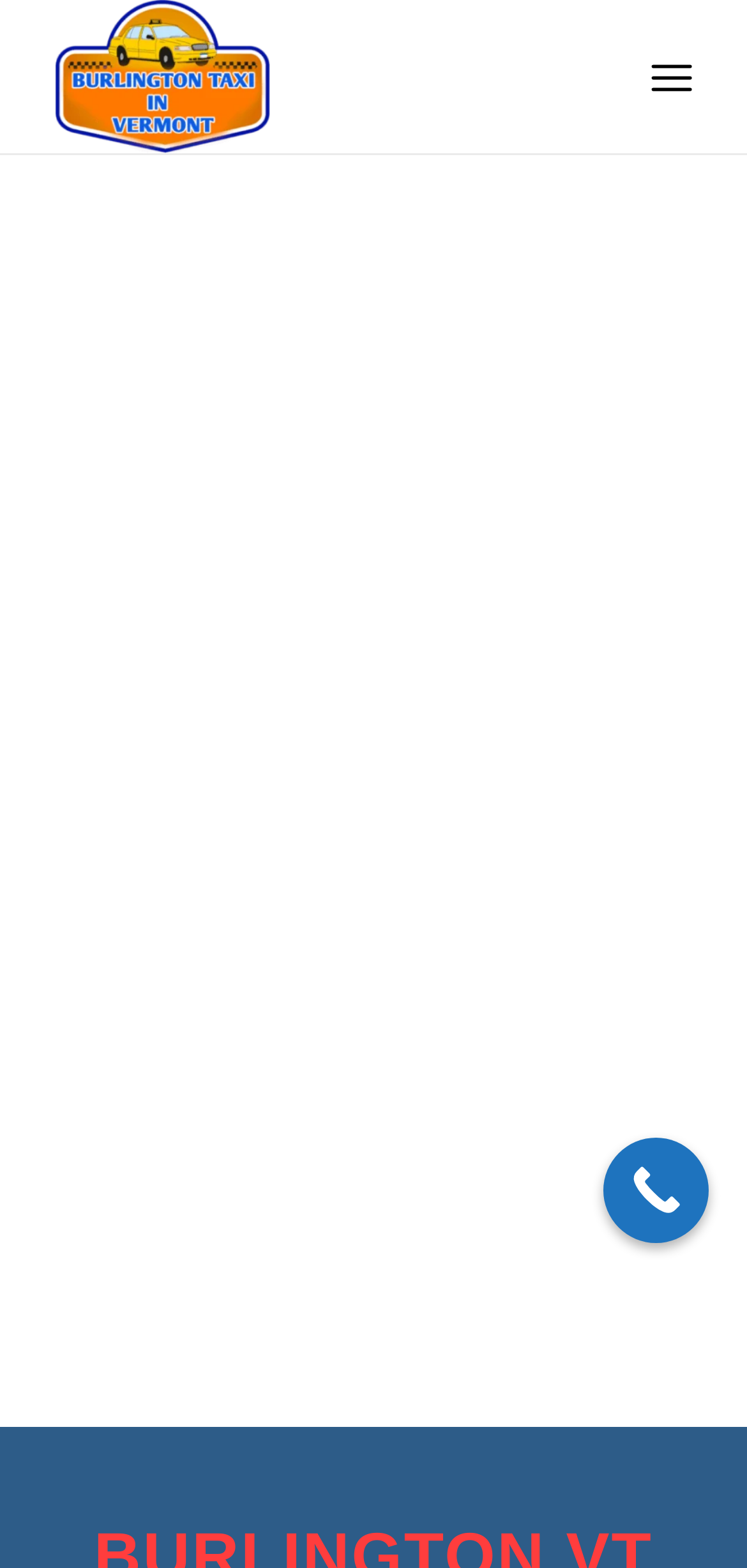Provide the bounding box coordinates of the HTML element described by the text: "alt="Burlington Taxi Service" title="logo-6-1-300×214-min"". The coordinates should be in the format [left, top, right, bottom] with values between 0 and 1.

[0.075, 0.0, 0.755, 0.098]